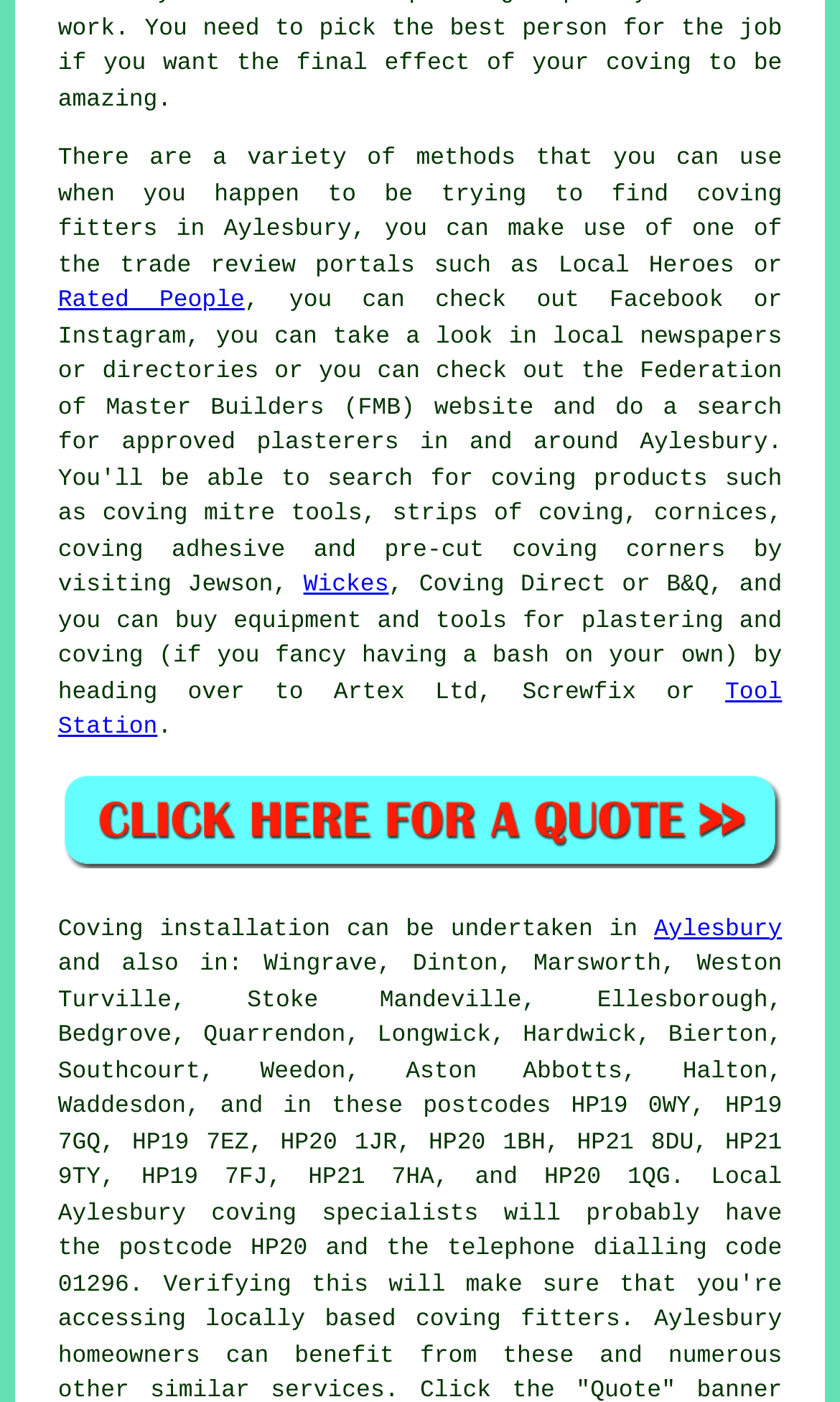Extract the bounding box coordinates of the UI element described: "Contact Us". Provide the coordinates in the format [left, top, right, bottom] with values ranging from 0 to 1.

None